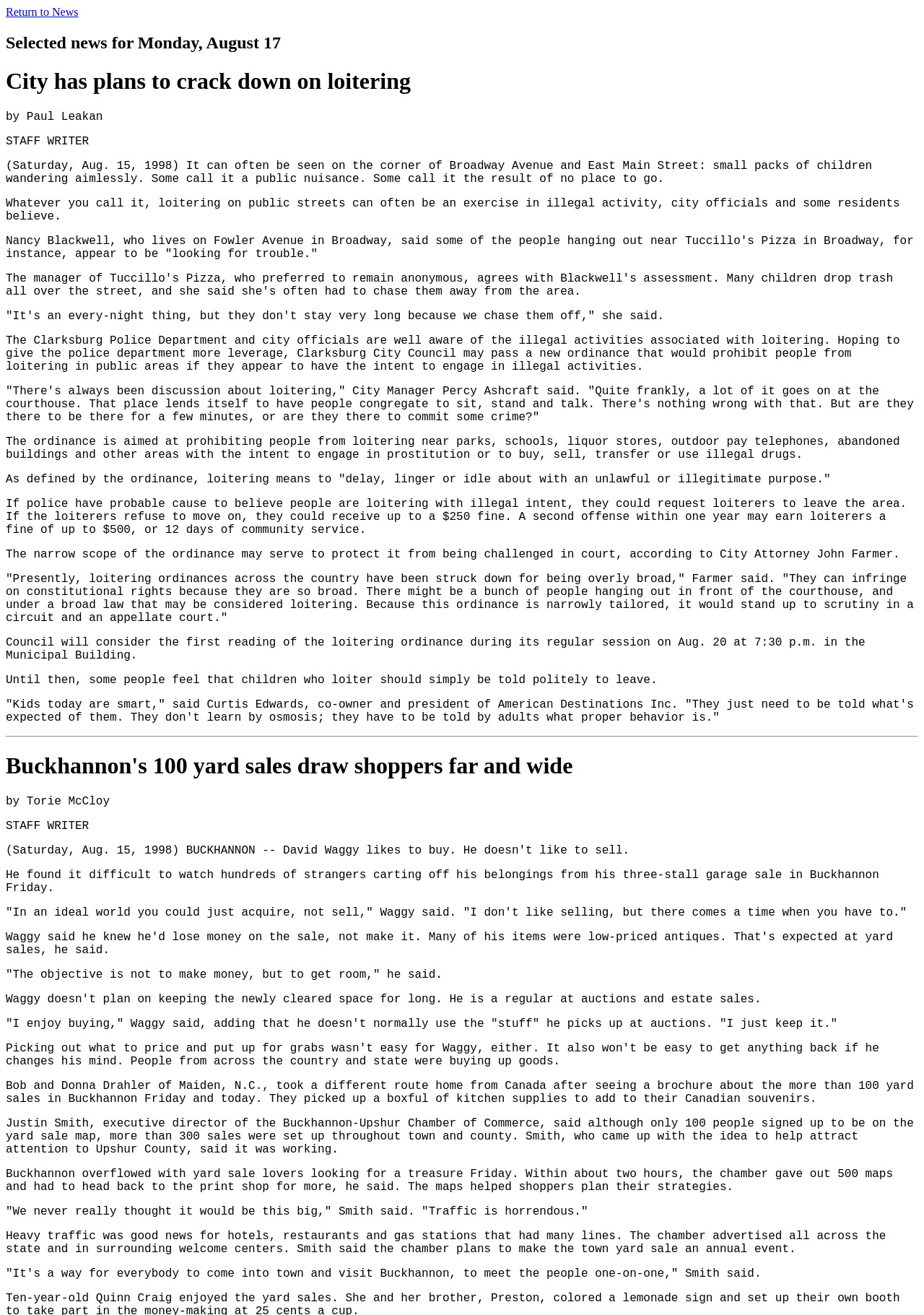What is the name of the town where the 100 yard sales event took place?
Refer to the image and provide a detailed answer to the question.

I found the town name by reading the text, which mentions 'Buckhannon's 100 yard sales' and 'Buckhannon-Upshur Chamber of Commerce'.